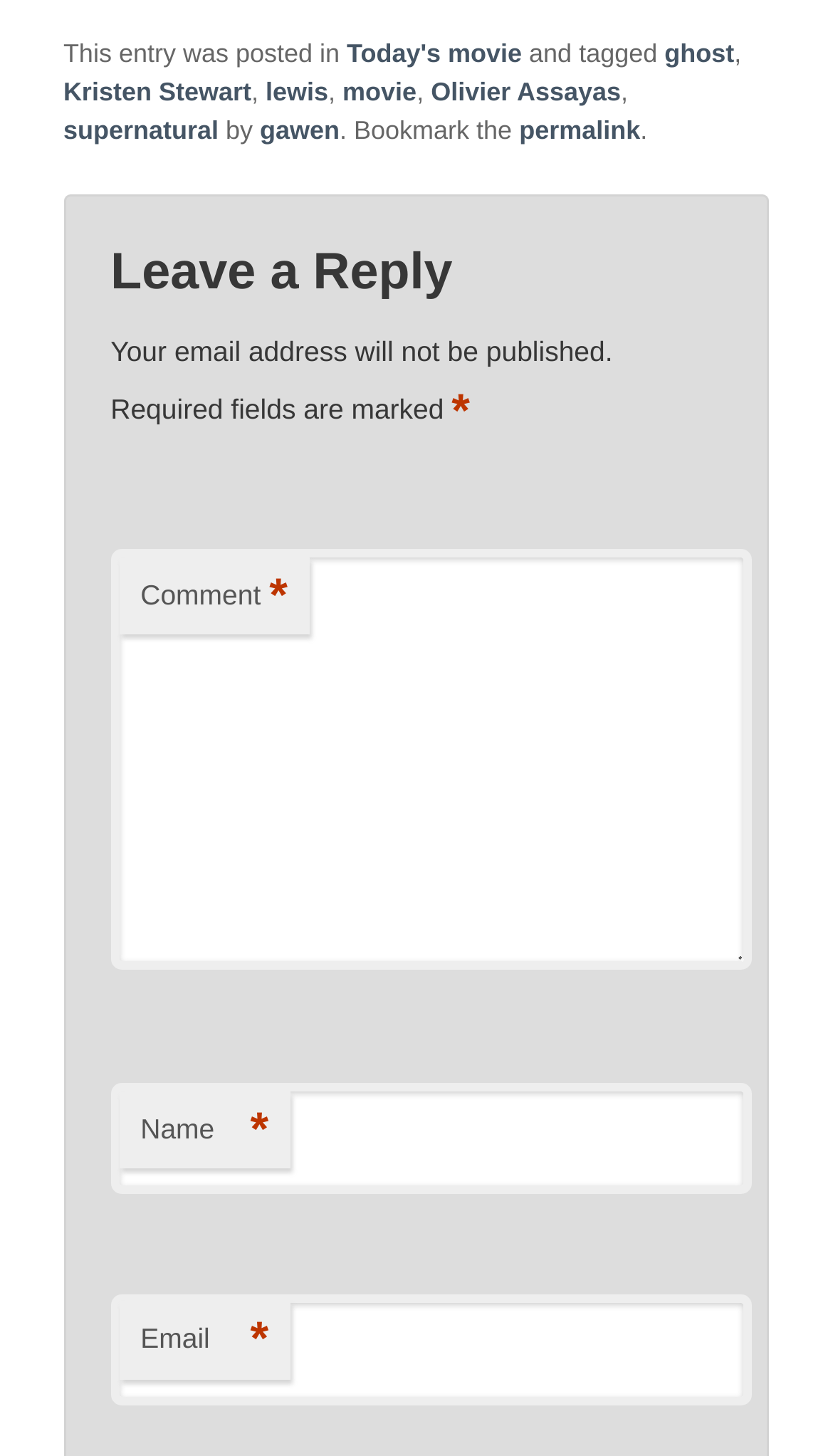Please locate the bounding box coordinates of the element's region that needs to be clicked to follow the instruction: "Enter a comment in the textbox". The bounding box coordinates should be provided as four float numbers between 0 and 1, i.e., [left, top, right, bottom].

[0.133, 0.378, 0.902, 0.667]